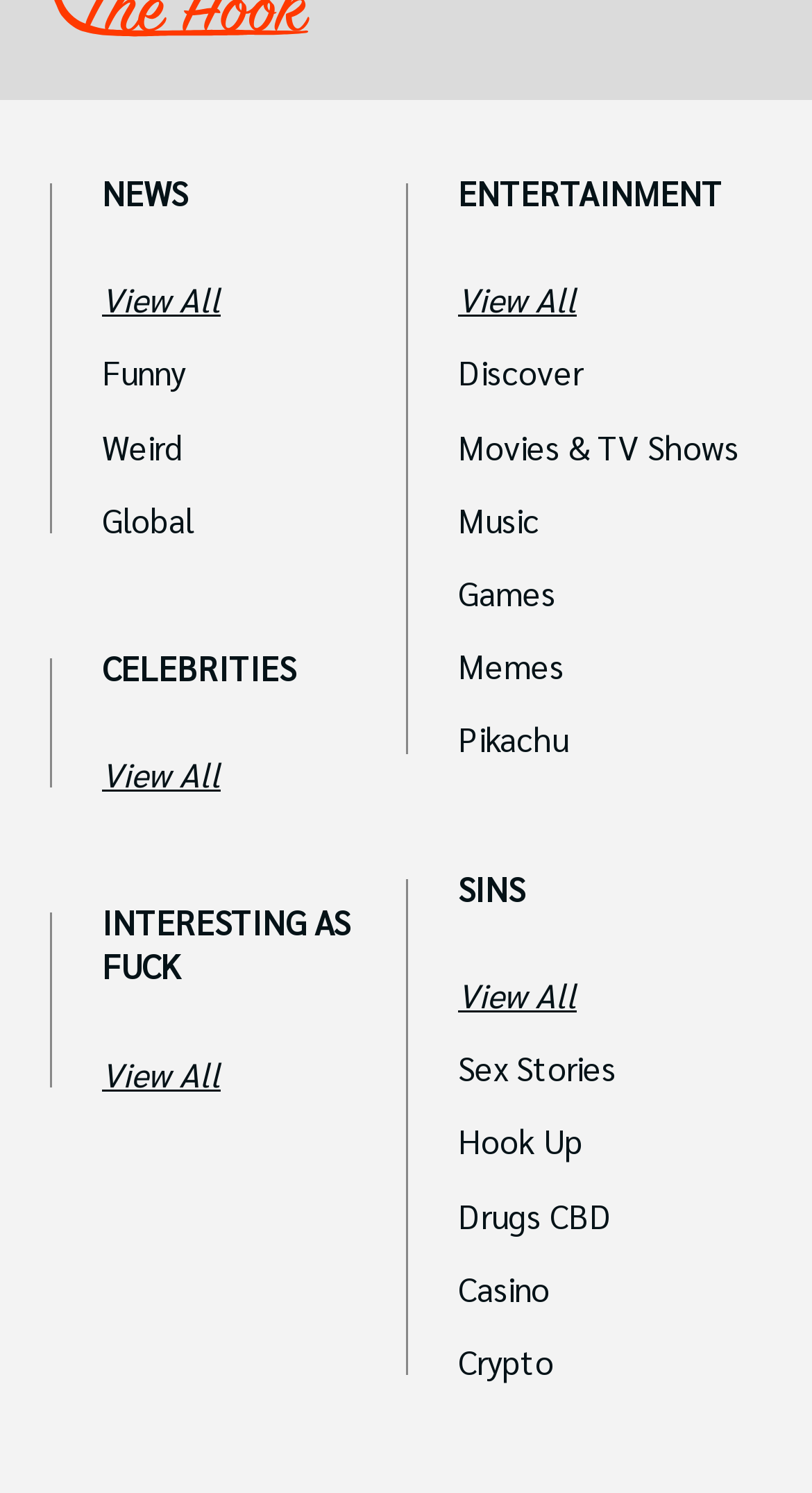Provide the bounding box coordinates of the UI element that matches the description: "Interesting As Fuck".

[0.126, 0.612, 0.5, 0.657]